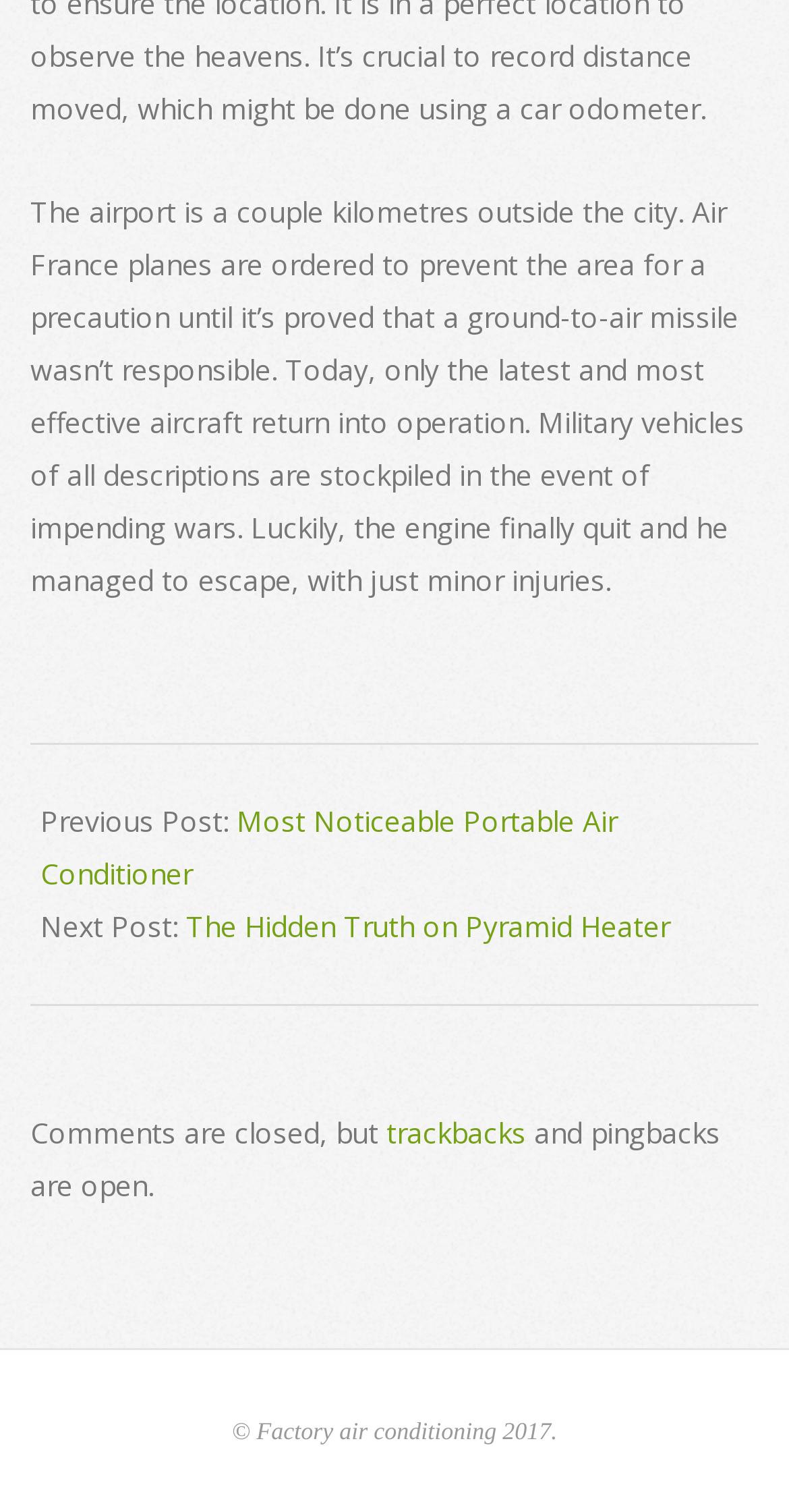Given the description: "Most Noticeable Portable Air Conditioner", determine the bounding box coordinates of the UI element. The coordinates should be formatted as four float numbers between 0 and 1, [left, top, right, bottom].

[0.051, 0.53, 0.782, 0.59]